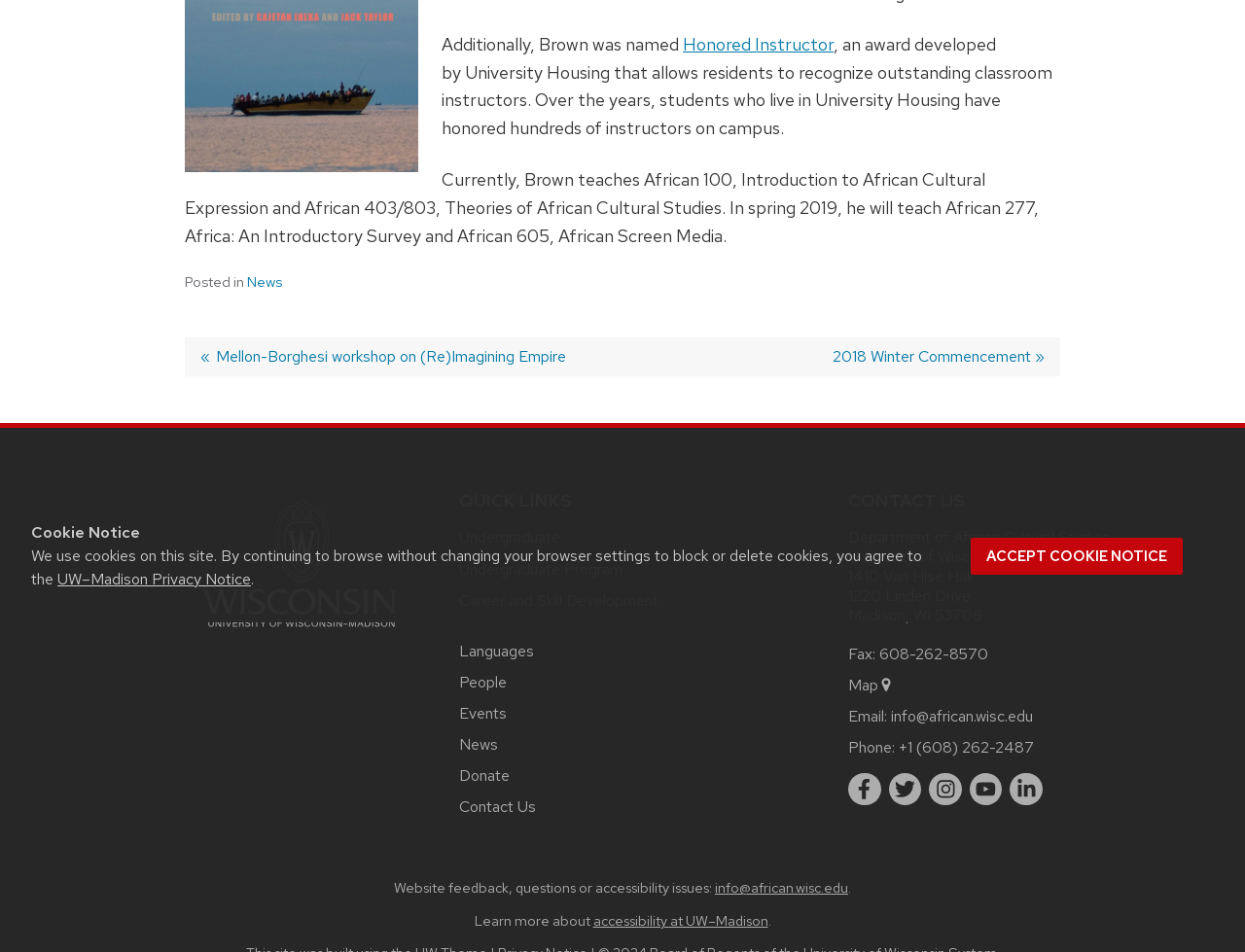Identify the bounding box coordinates for the UI element described as: "linkedin".

[0.811, 0.812, 0.837, 0.846]